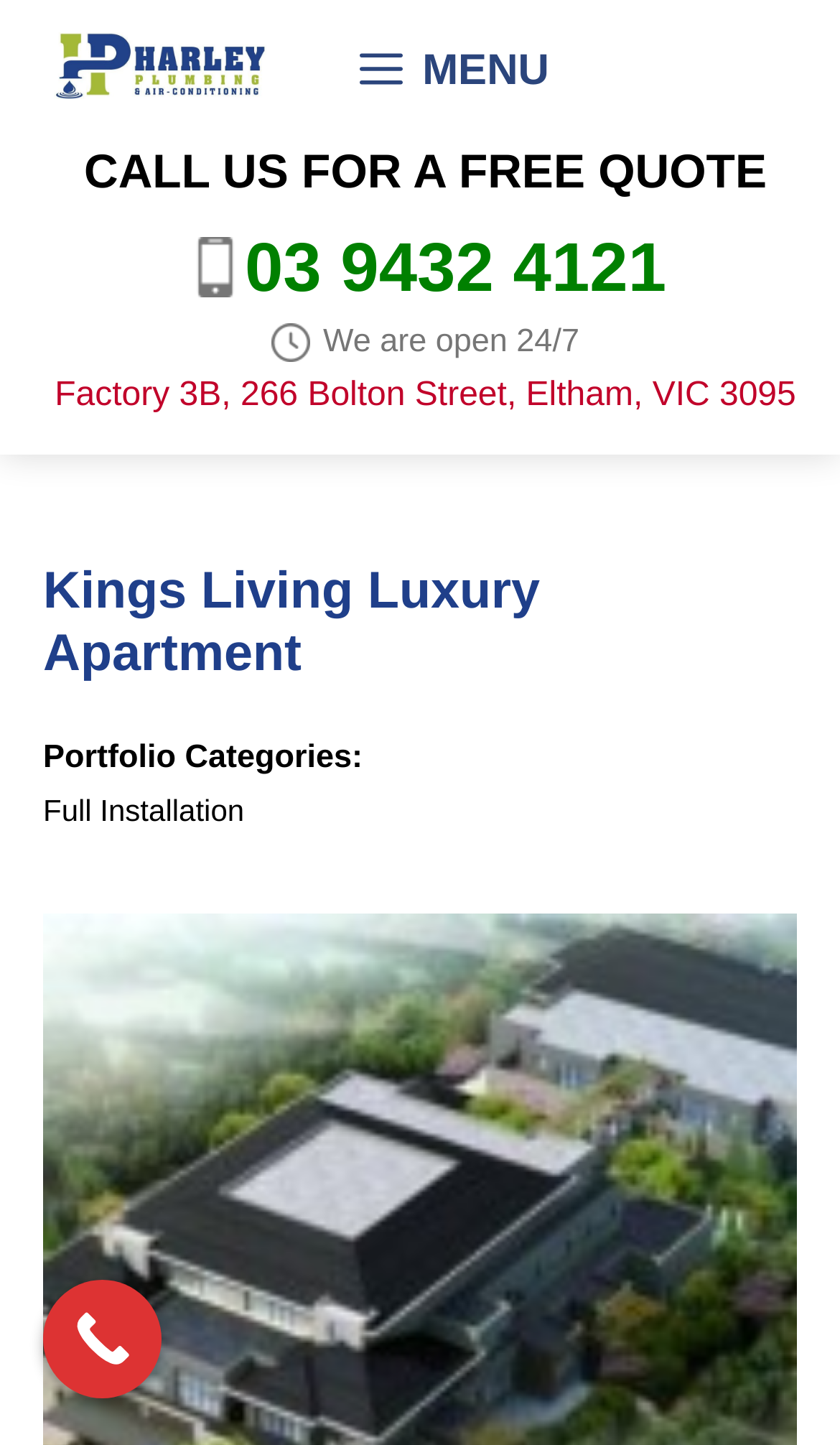What is the phone number to call for a free quote?
Refer to the image and provide a one-word or short phrase answer.

03 9432 4121